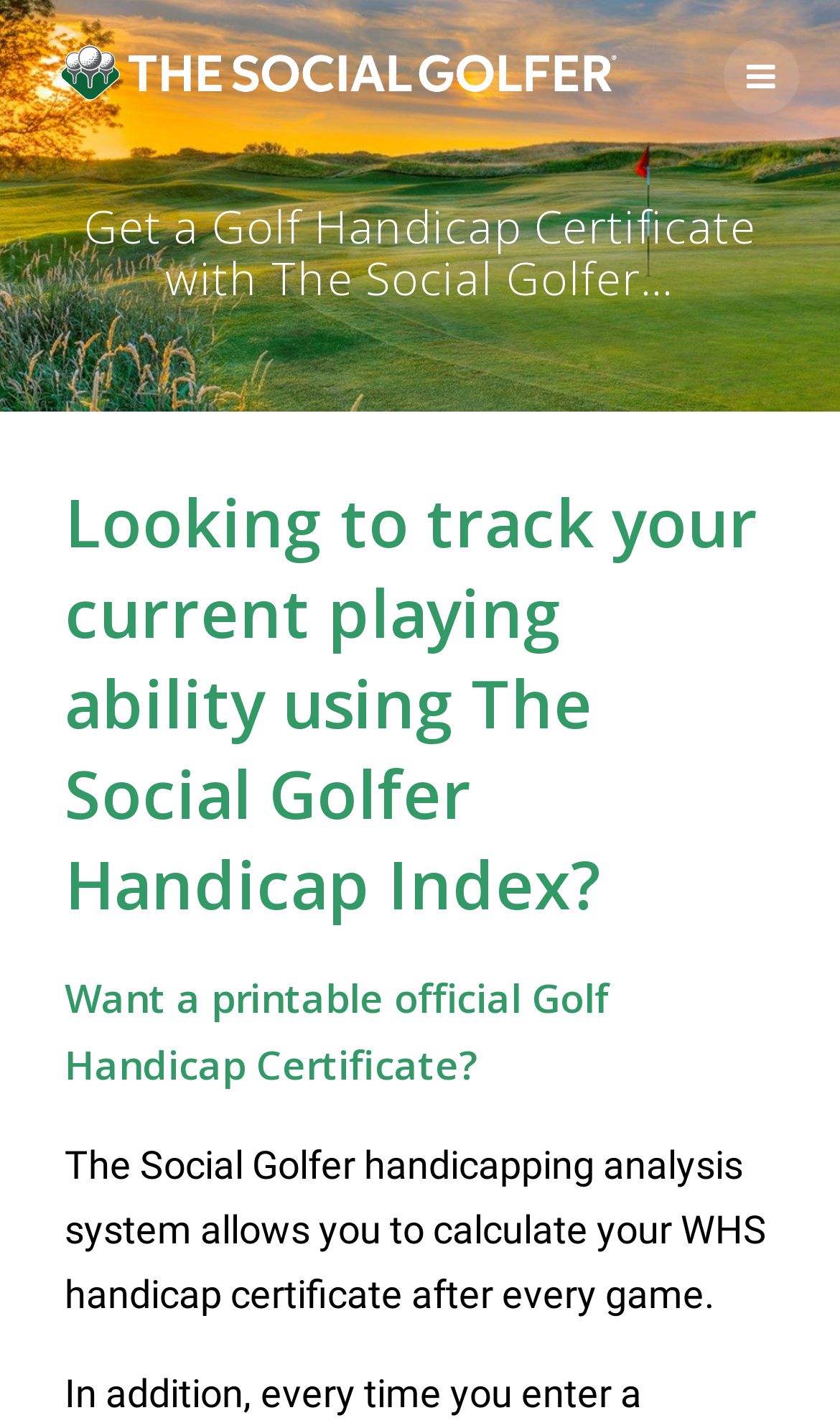What is the purpose of The Social Golfer handicapping analysis system? Analyze the screenshot and reply with just one word or a short phrase.

Calculate WHS handicap certificate